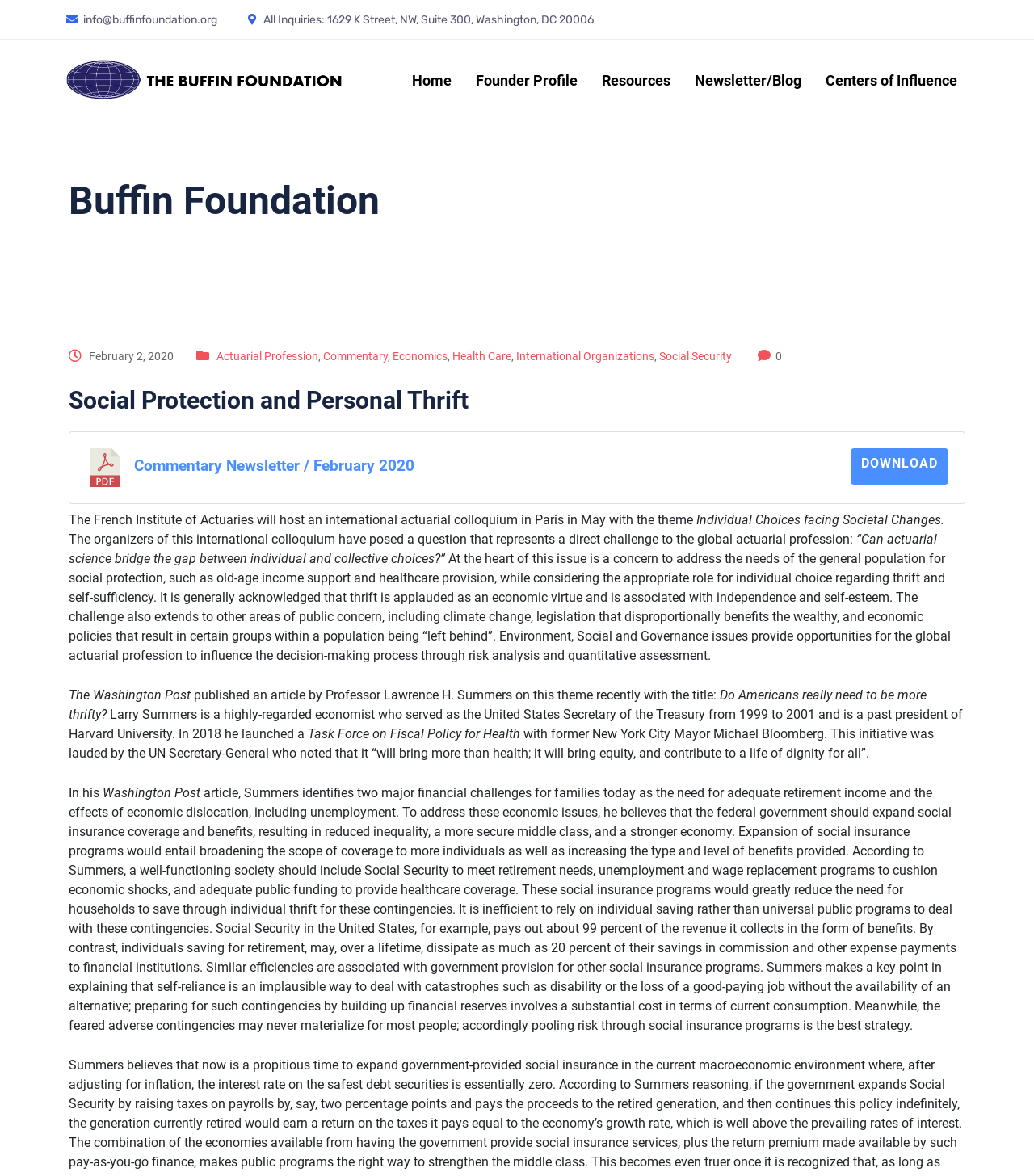Determine the bounding box coordinates of the clickable element to achieve the following action: 'Read the Commentary Newsletter'. Provide the coordinates as four float values between 0 and 1, formatted as [left, top, right, bottom].

[0.13, 0.389, 0.401, 0.404]